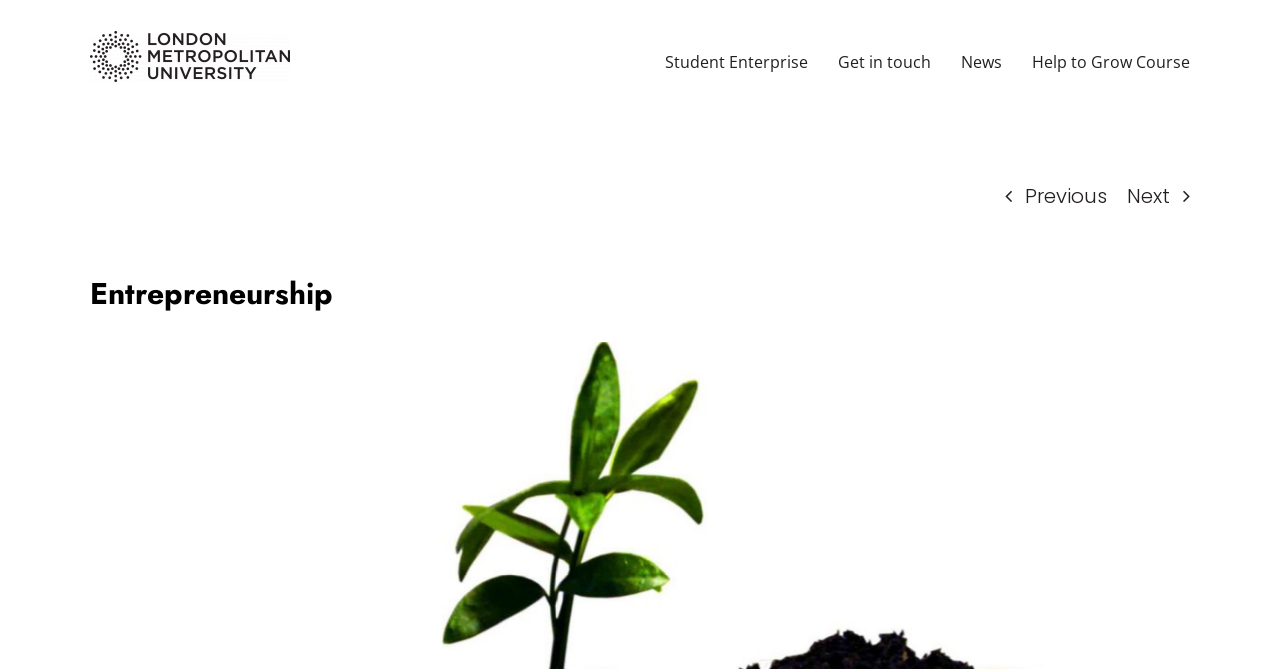What is the purpose of the links ' Previous' and 'Next '?
Use the image to give a comprehensive and detailed response to the question.

These links are located at the top-right corner of the webpage, with bounding boxes of [0.801, 0.268, 0.865, 0.318] and [0.88, 0.268, 0.914, 0.318] respectively. They are likely used for navigating through a sequence of pages or content.